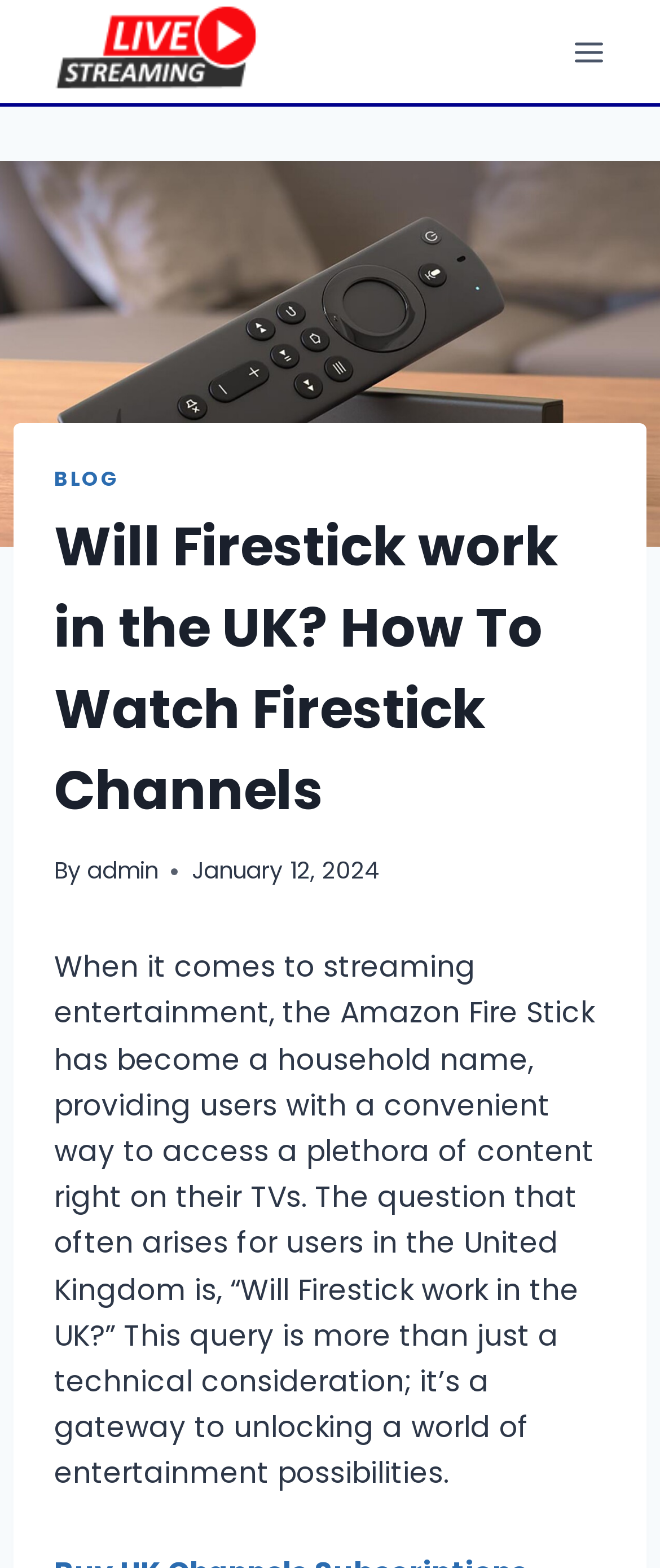What is the purpose of the link 'live tv'?
Provide a fully detailed and comprehensive answer to the question.

The purpose of the link 'live tv' is likely to allow users to watch live TV, as it is a common feature associated with streaming devices like the Firestick, and the link is prominently displayed on the webpage.